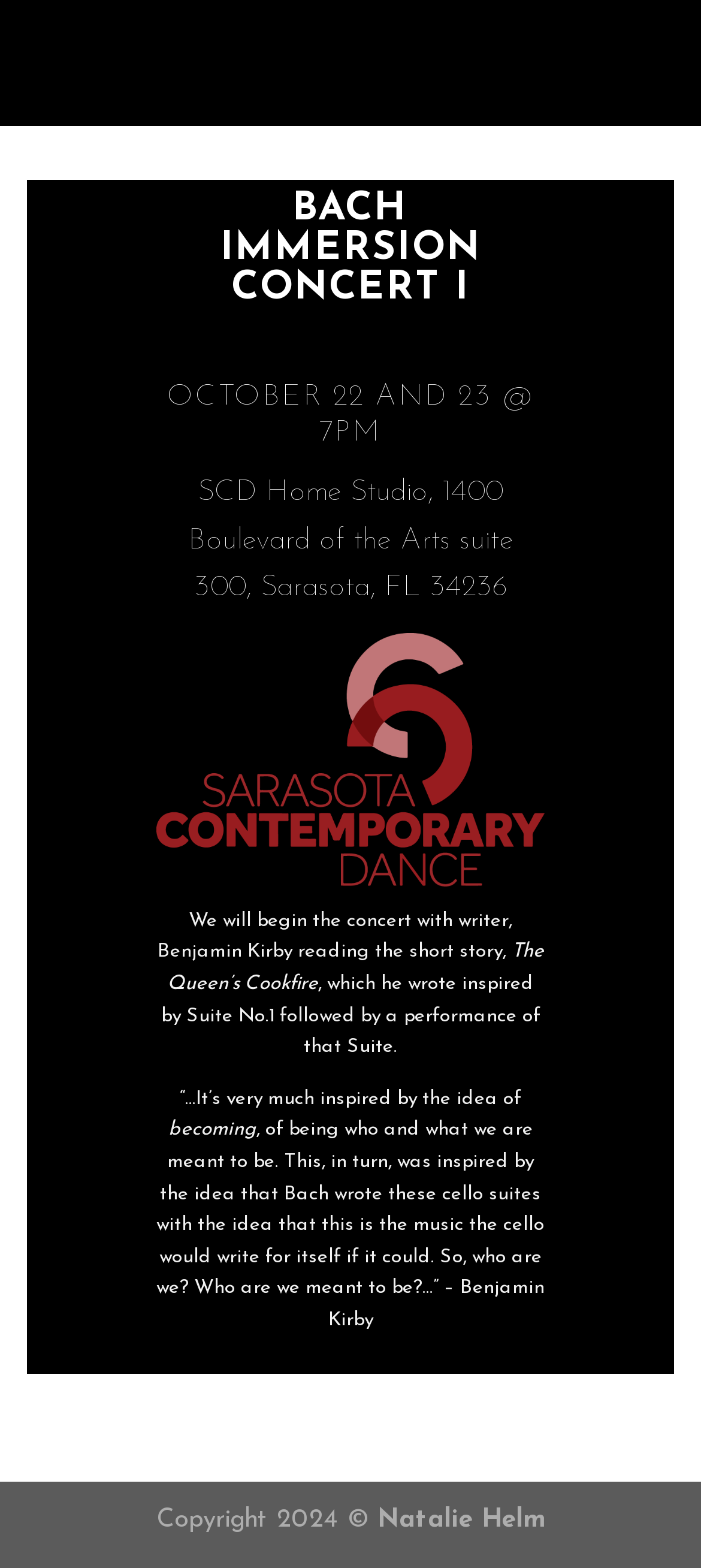What is the date of the concert? Using the information from the screenshot, answer with a single word or phrase.

OCTOBER 22 AND 23